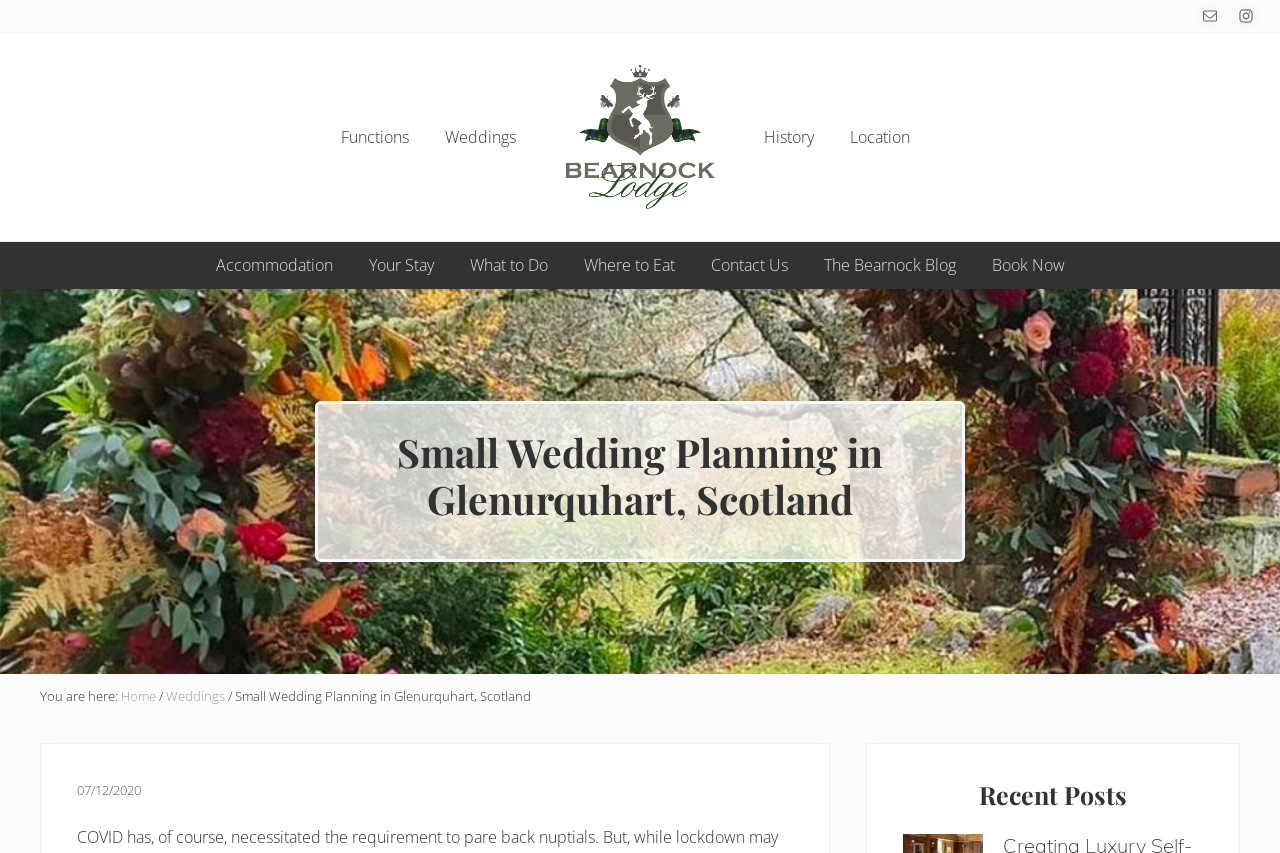What is the current date?
Refer to the screenshot and answer in one word or phrase.

07/12/2020